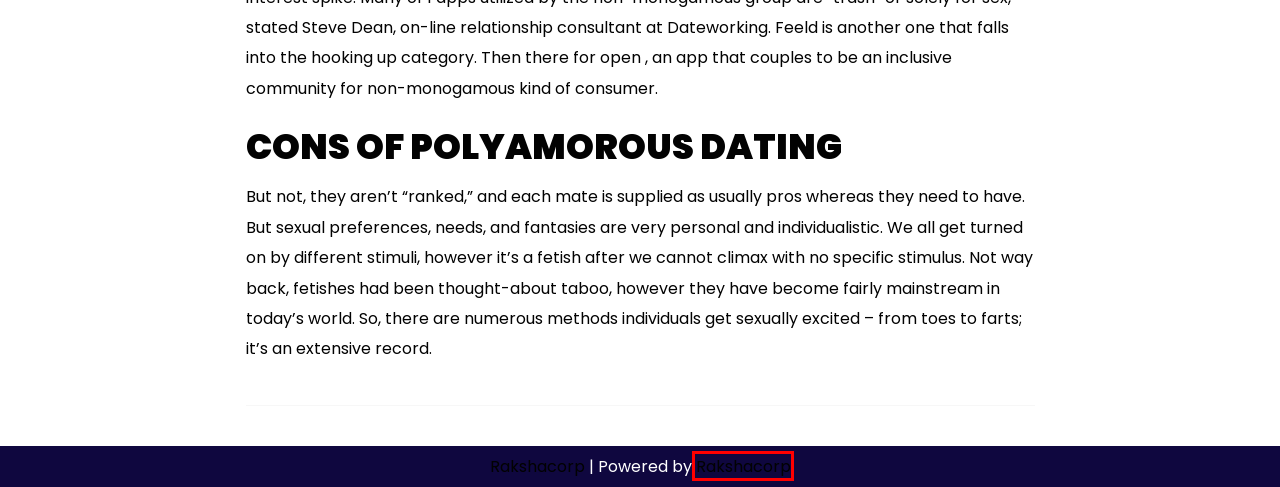You have a screenshot of a webpage, and a red bounding box highlights an element. Select the webpage description that best fits the new page after clicking the element within the bounding box. Options are:
A. Clover: Find Love with Ease - A Review
B. Rakshacorp.com – Performance Refined
C. Neve - Fast & Lightweight WordPress Theme Ideal for Any Website
D. Blog Tool, Publishing Platform, and CMS – WordPress.org
E. Contact – Rakshacorp.com
F. Services – Rakshacorp.com
G. Clients – Rakshacorp.com
H. About  us – Rakshacorp.com

D